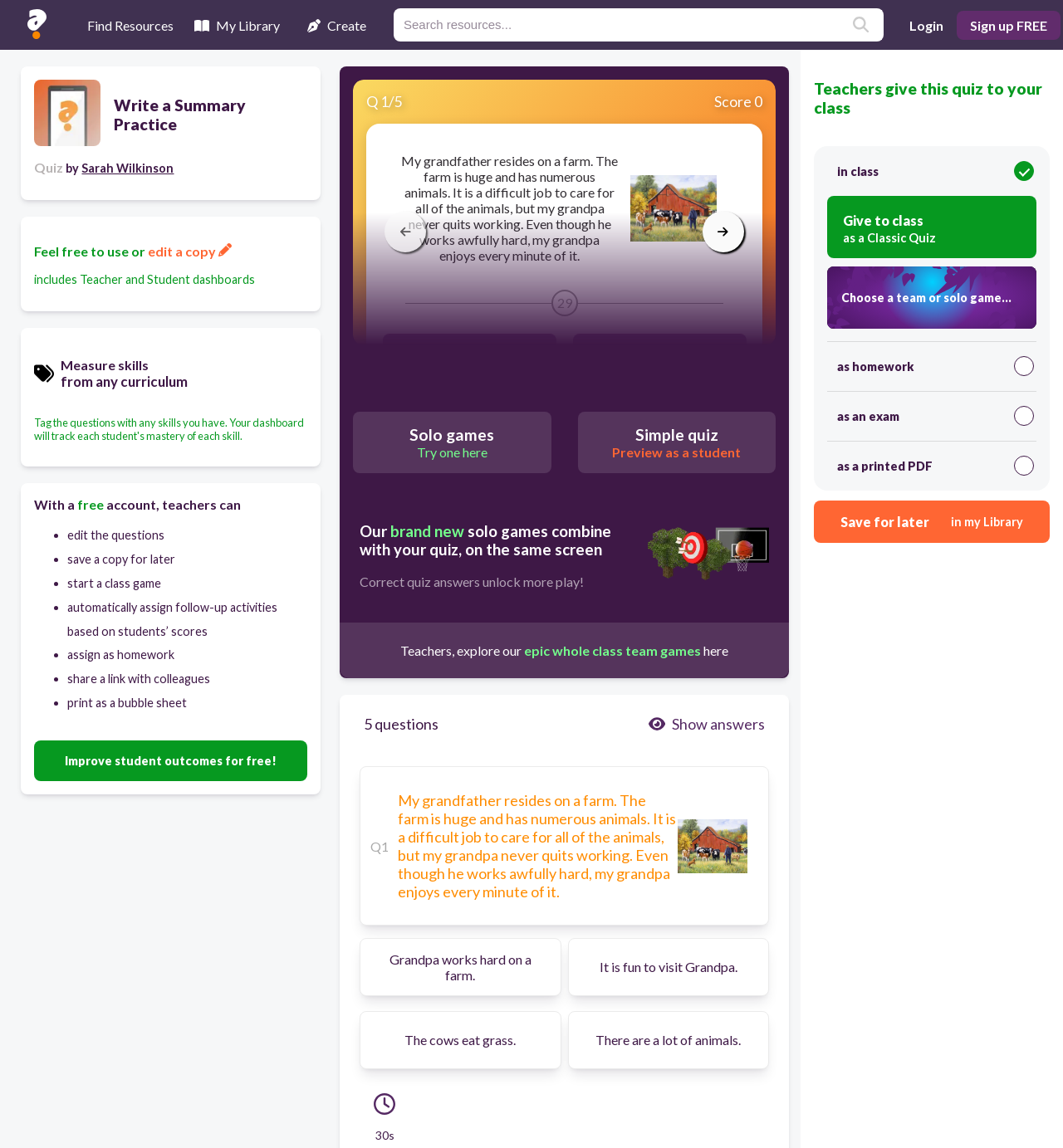Locate the bounding box coordinates of the UI element described by: "Solo gamesTry one here". The bounding box coordinates should consist of four float numbers between 0 and 1, i.e., [left, top, right, bottom].

[0.332, 0.359, 0.518, 0.412]